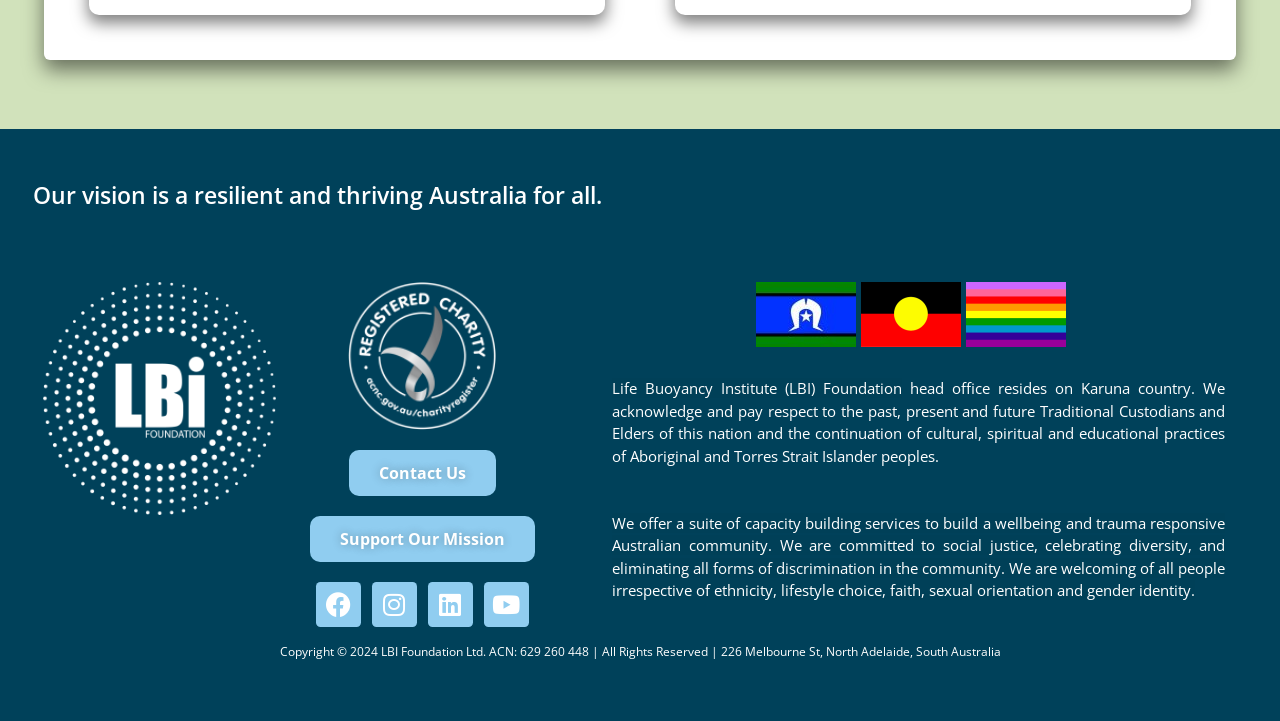What is the organization's commitment to? Based on the image, give a response in one word or a short phrase.

Social justice and diversity